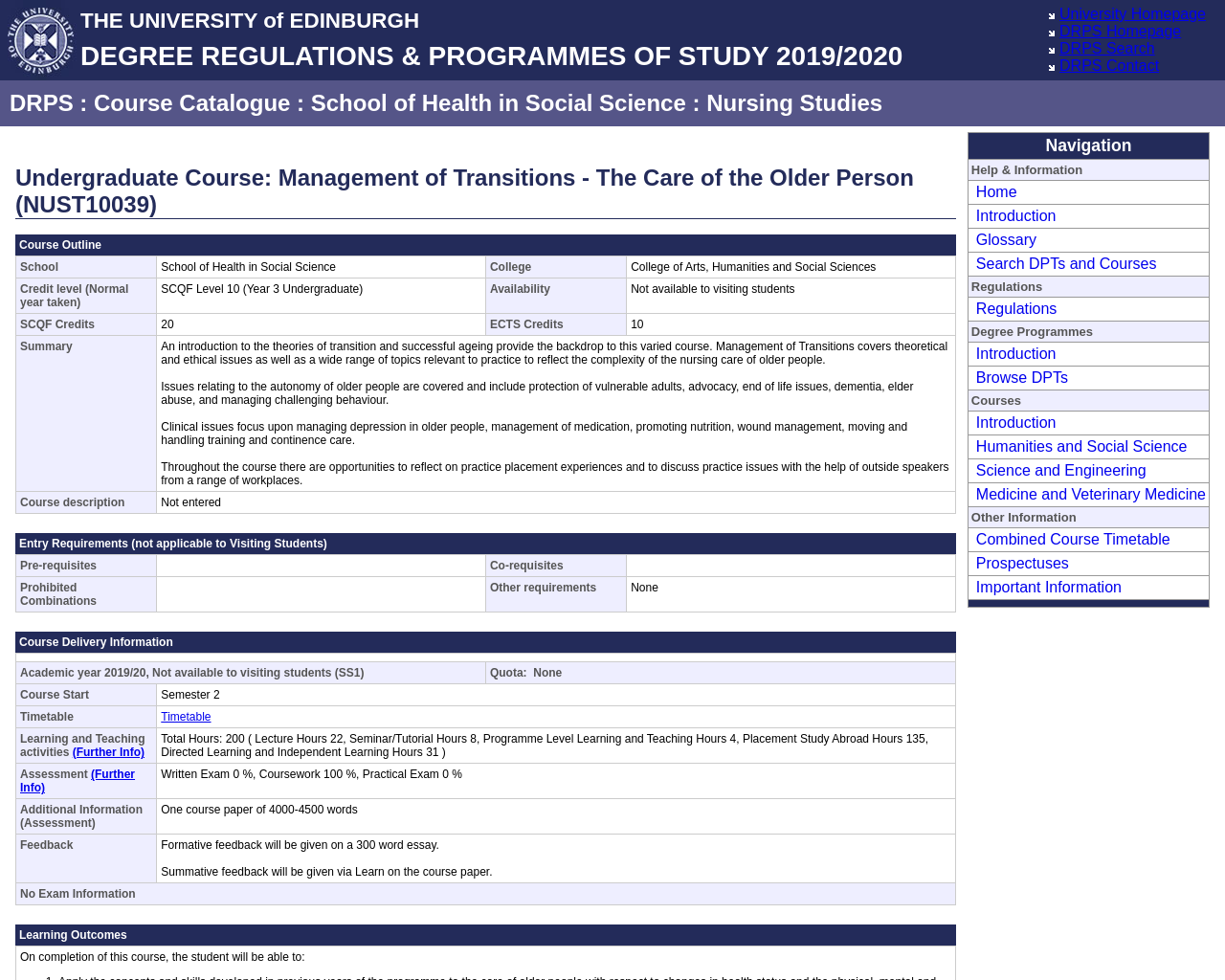Extract the bounding box coordinates of the UI element described by: "Important Information". The coordinates should include four float numbers ranging from 0 to 1, e.g., [left, top, right, bottom].

[0.793, 0.591, 0.916, 0.607]